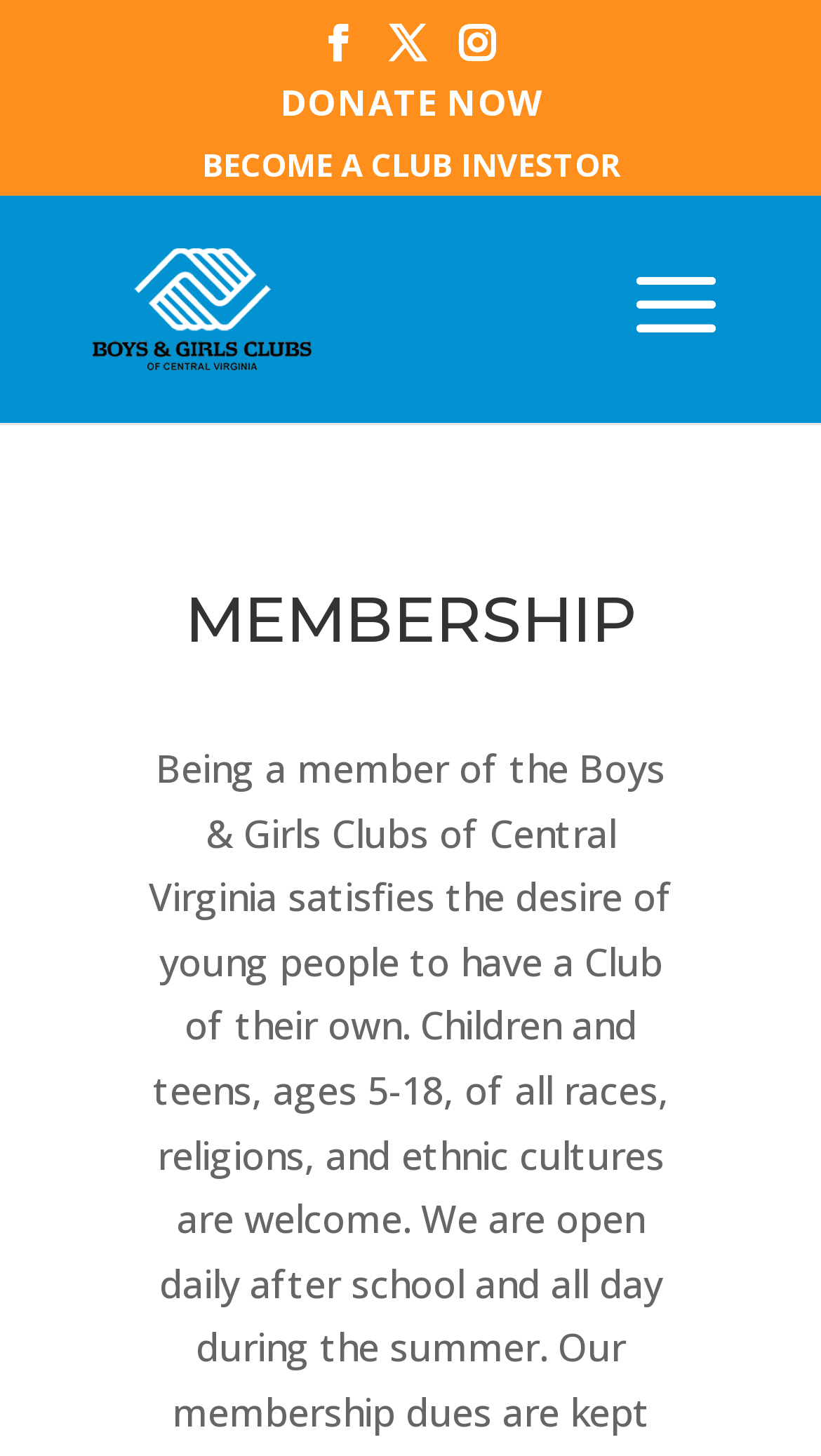What type of organization is featured on this webpage?
Respond to the question with a single word or phrase according to the image.

Boys & Girls Clubs